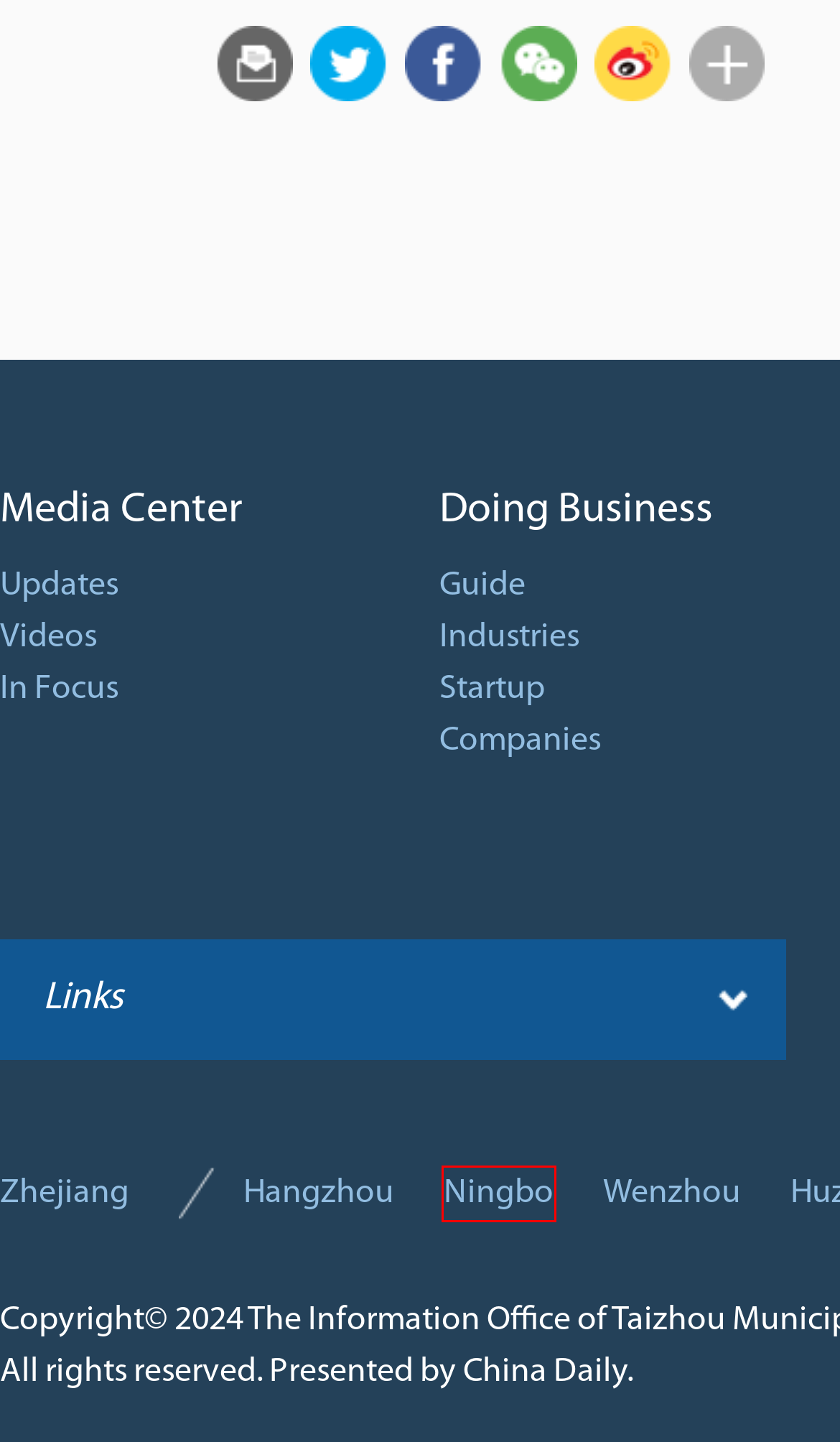Examine the screenshot of the webpage, noting the red bounding box around a UI element. Pick the webpage description that best matches the new page after the element in the red bounding box is clicked. Here are the candidates:
A. Jiaxing, China
B. Quzhou, China
C. Ningbo,China
D. Zhejiang, China | Official site of Zhejiang province, China
E. Zhoushan, China
F. Huzhou, China
G. Wenzhou, China
H. Hangzhou, China ( 浙江杭州) | Official site of Hangzhou, Zhejiang province, China

C